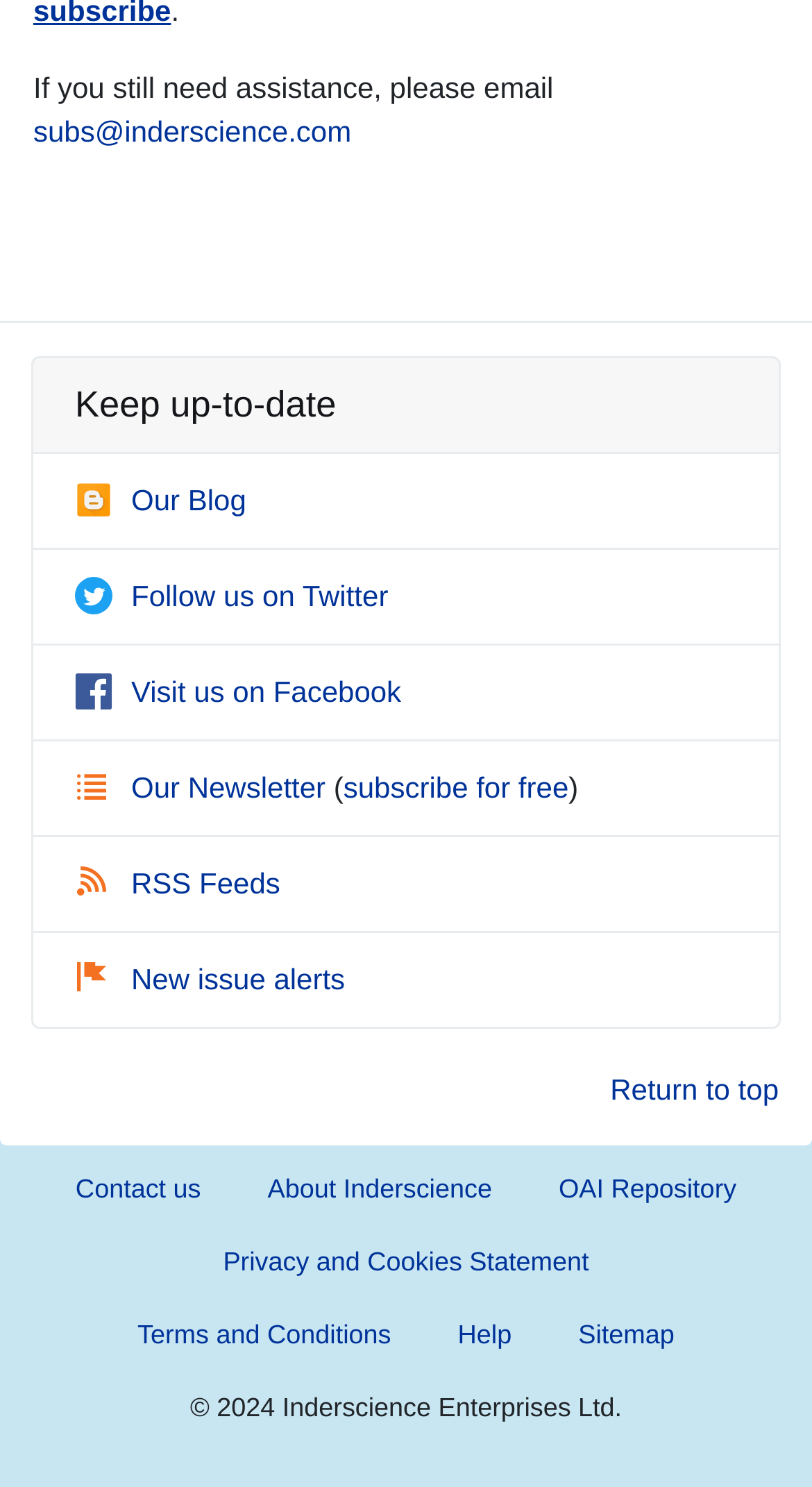How many social media links are available?
Please provide a single word or phrase as the answer based on the screenshot.

3